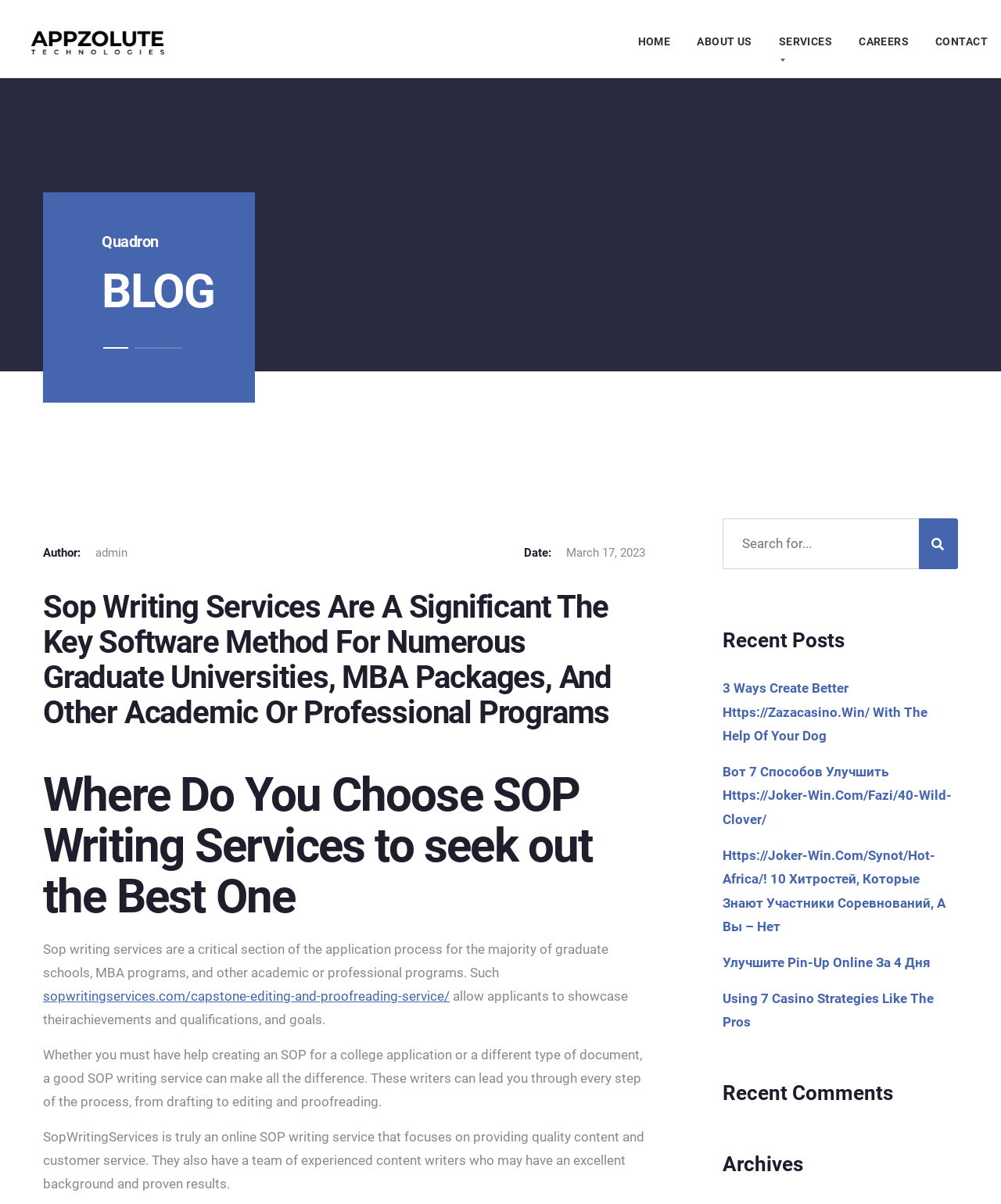Identify the bounding box coordinates for the UI element described as: "Вот 7 способов улучшить https://joker-win.com/fazi/40-wild-clover/". The coordinates should be provided as four floats between 0 and 1: [left, top, right, bottom].

[0.722, 0.634, 0.951, 0.687]